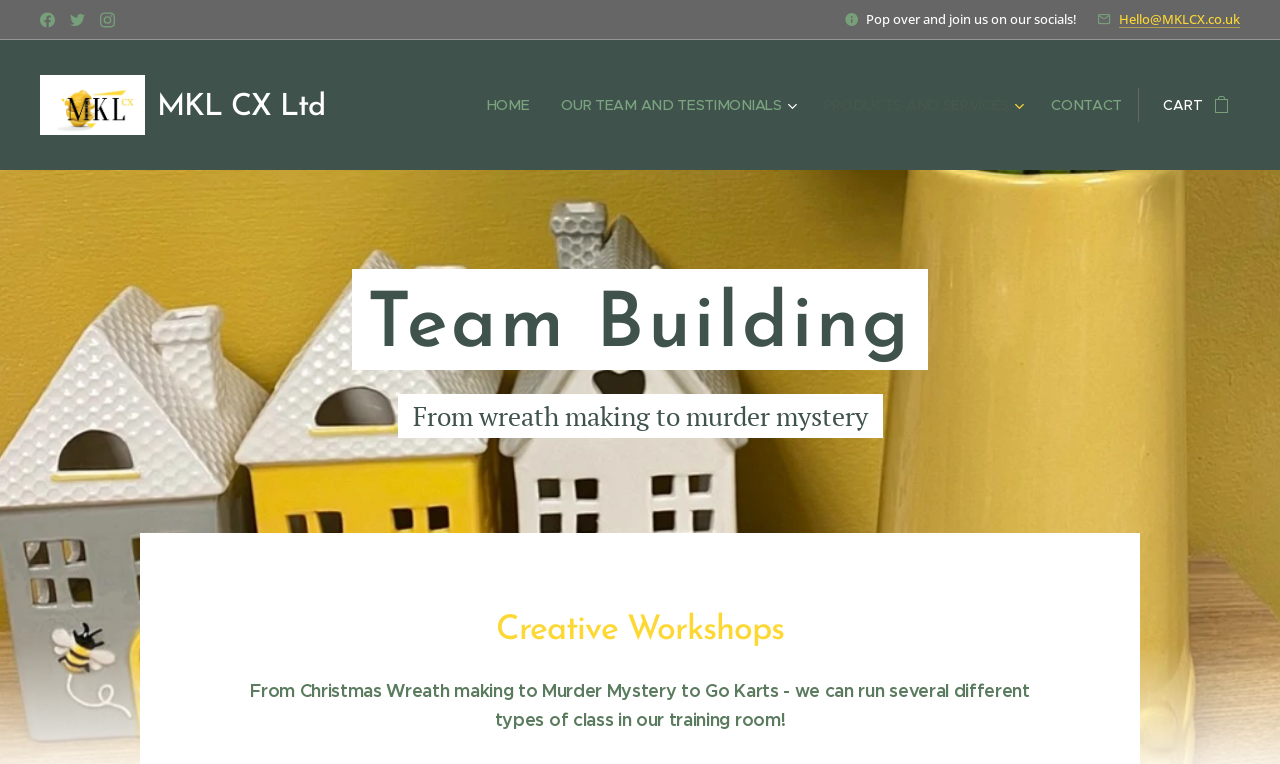What is the company's email address?
Using the picture, provide a one-word or short phrase answer.

Hello@MKLCX.co.uk